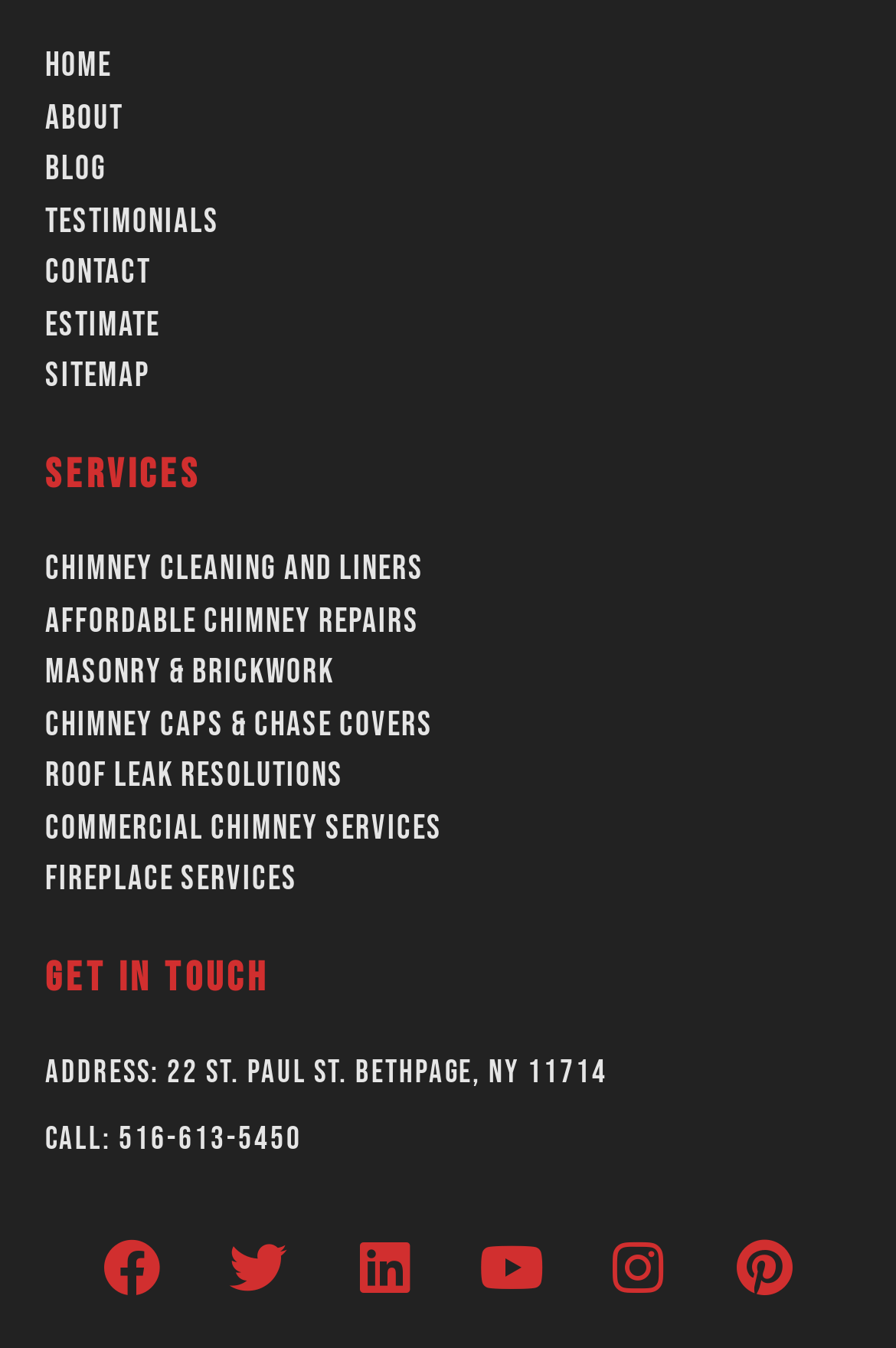Please predict the bounding box coordinates of the element's region where a click is necessary to complete the following instruction: "Navigate to Contact". The coordinates should be represented by four float numbers between 0 and 1, i.e., [left, top, right, bottom].

[0.05, 0.185, 0.5, 0.223]